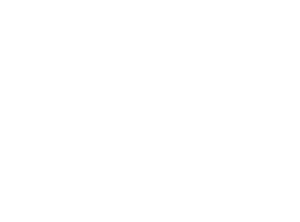What themes does Jaume Mir's art explore?
Please provide a comprehensive answer based on the details in the screenshot.

The caption states that Jaume Mir's art is dedicated to exploring themes of identity and history, which is reflected in his sculptural pieces, including the one depicted in the image.